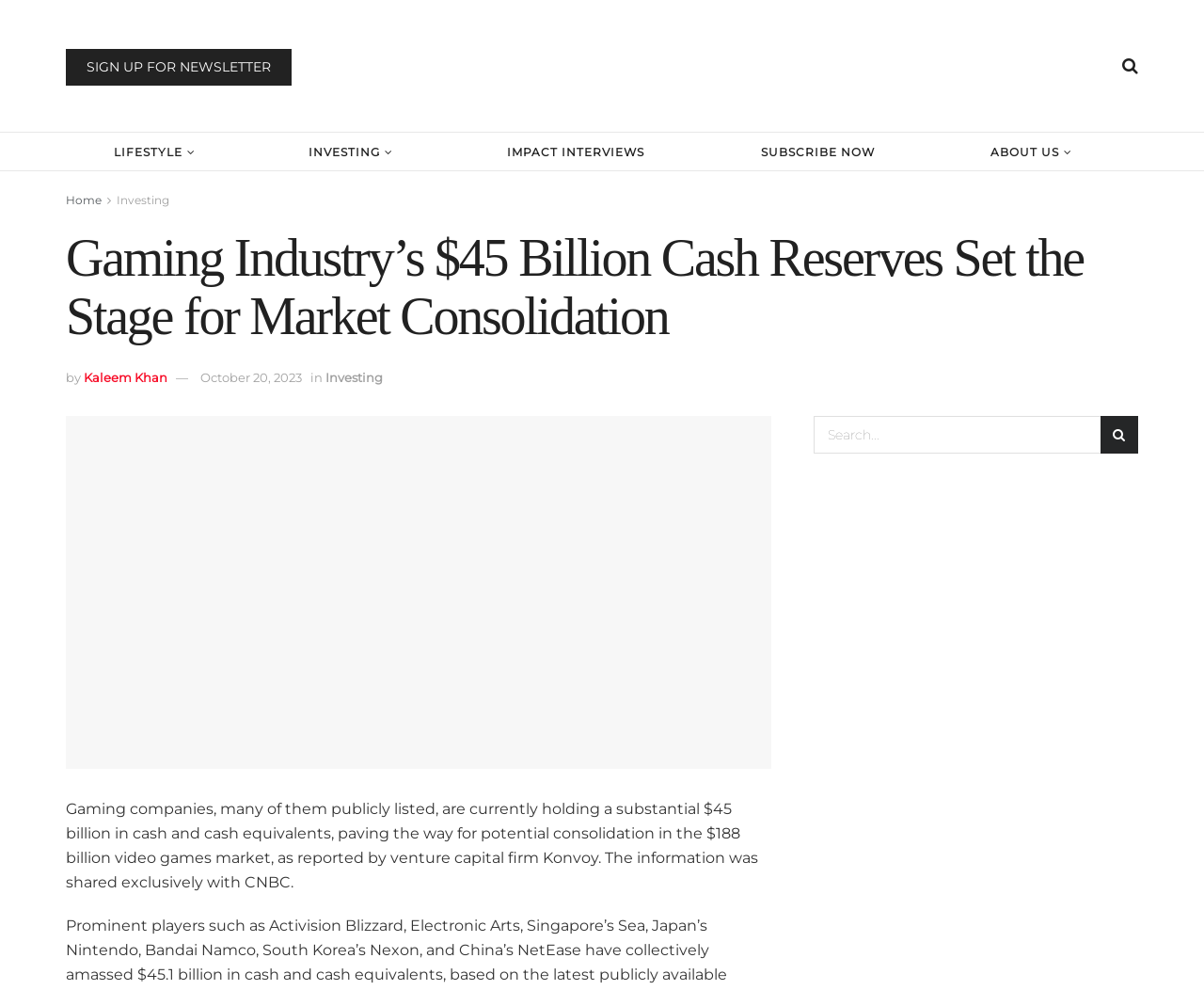Provide a single word or phrase answer to the question: 
What is the purpose of the search bar?

To search the website